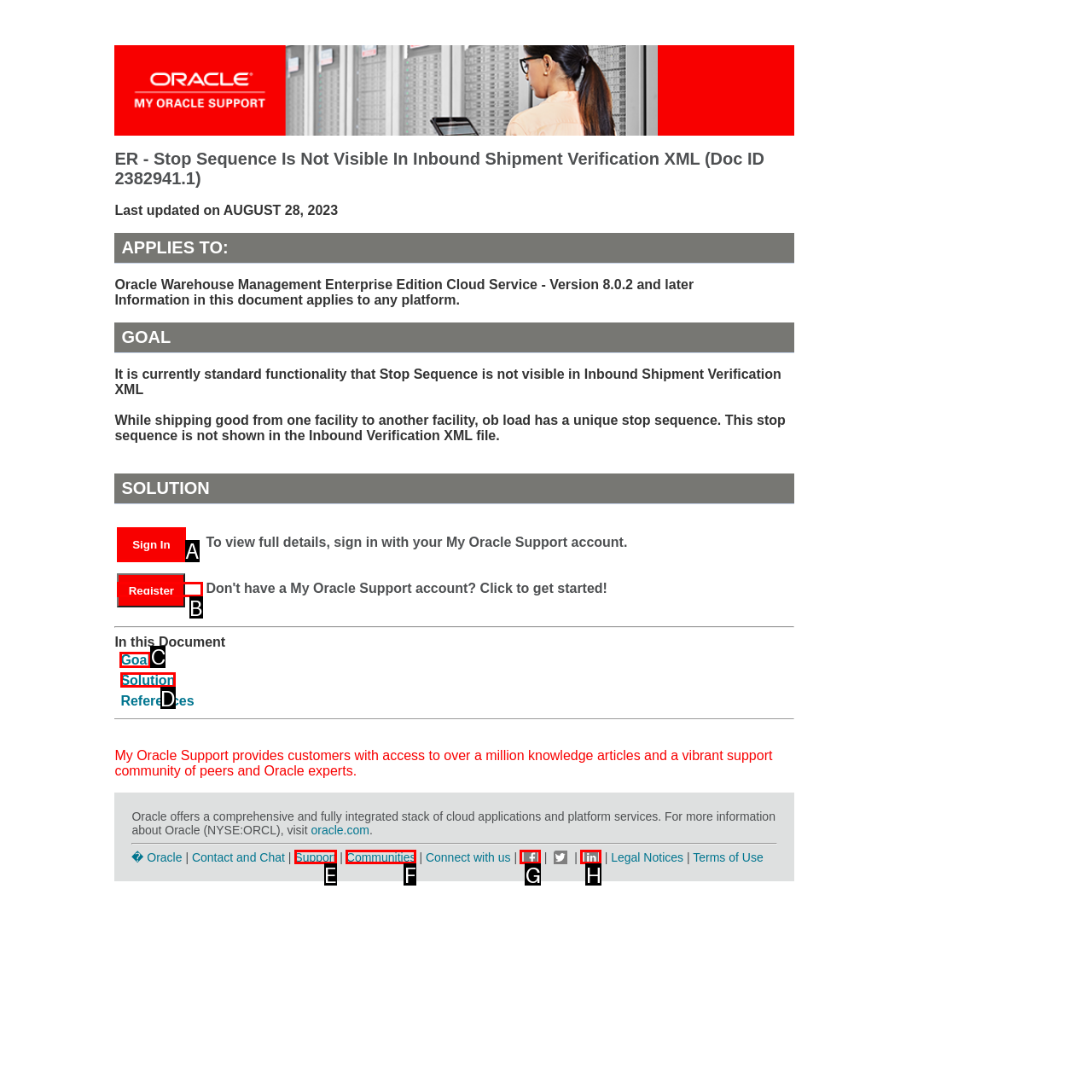Among the marked elements in the screenshot, which letter corresponds to the UI element needed for the task: View the goal of this document?

C